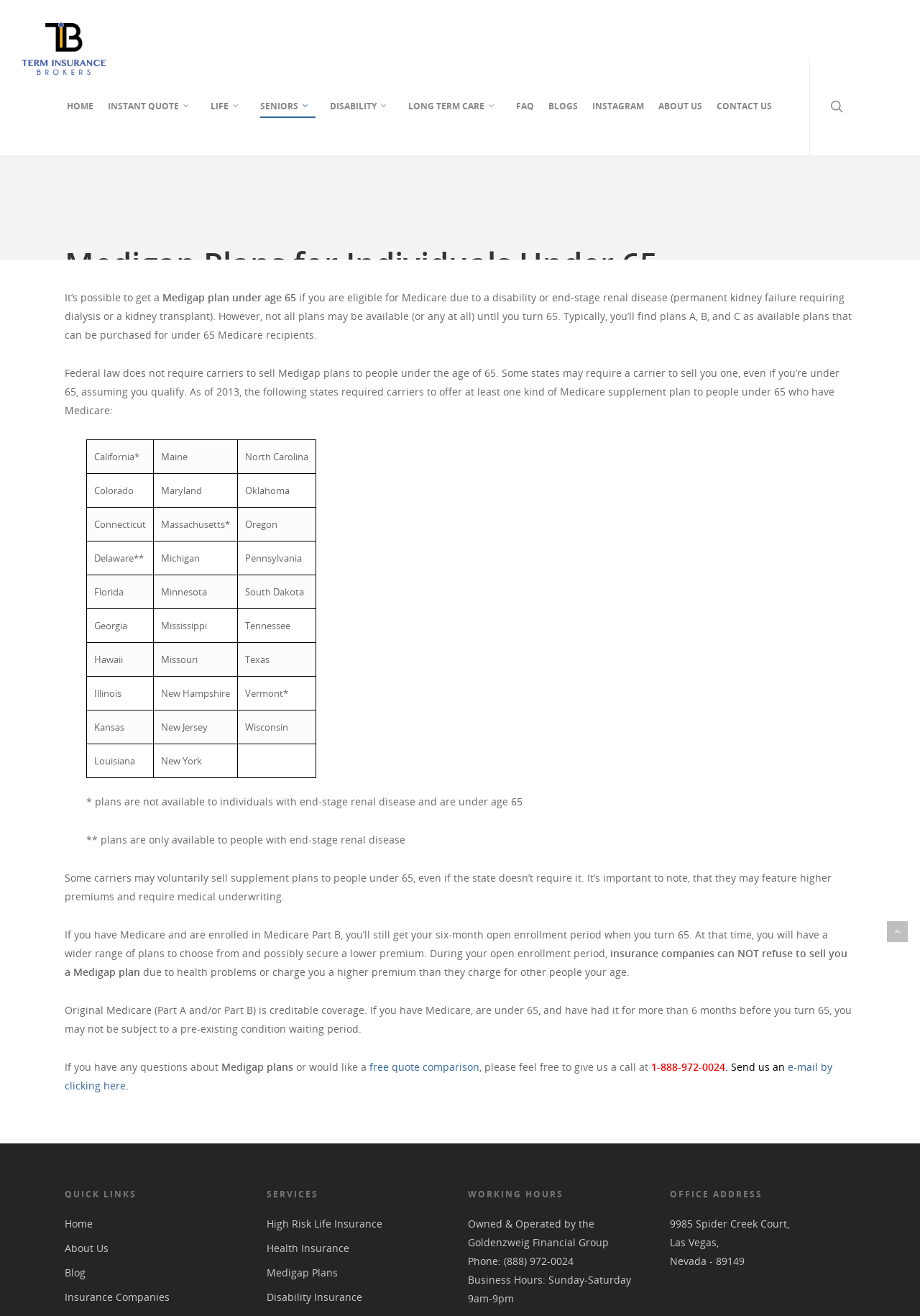Pinpoint the bounding box coordinates of the element you need to click to execute the following instruction: "View quick links". The bounding box should be represented by four float numbers between 0 and 1, in the format [left, top, right, bottom].

[0.07, 0.899, 0.272, 0.916]